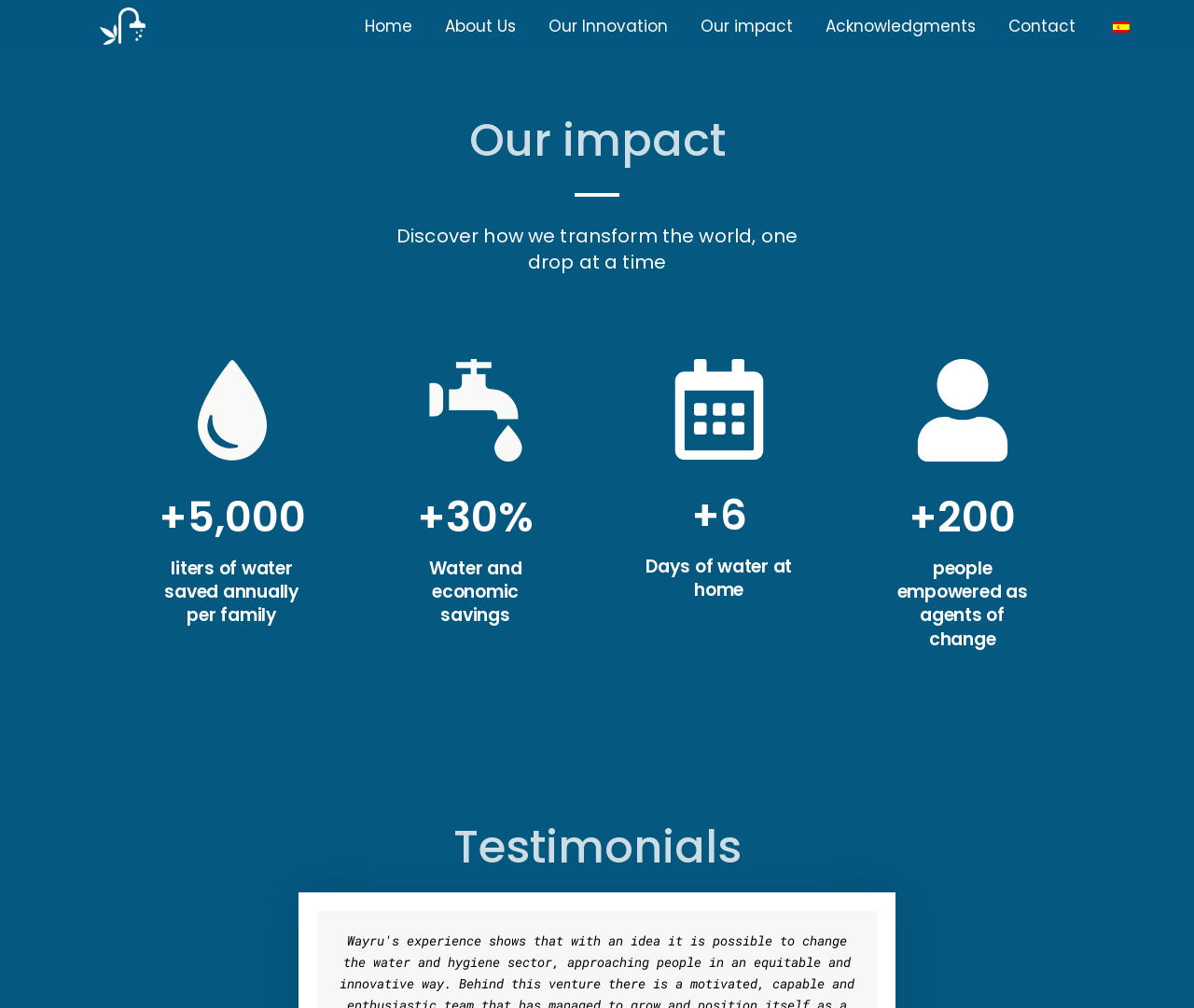Given the content of the image, can you provide a detailed answer to the question?
What percentage of water and economic savings are achieved?

I found the answer by examining the static text elements on the webpage. There is a '+' symbol followed by '30' and then the '%' symbol, which is next to the heading 'Water and economic savings'. This indicates that 30% of water and economic savings are achieved.